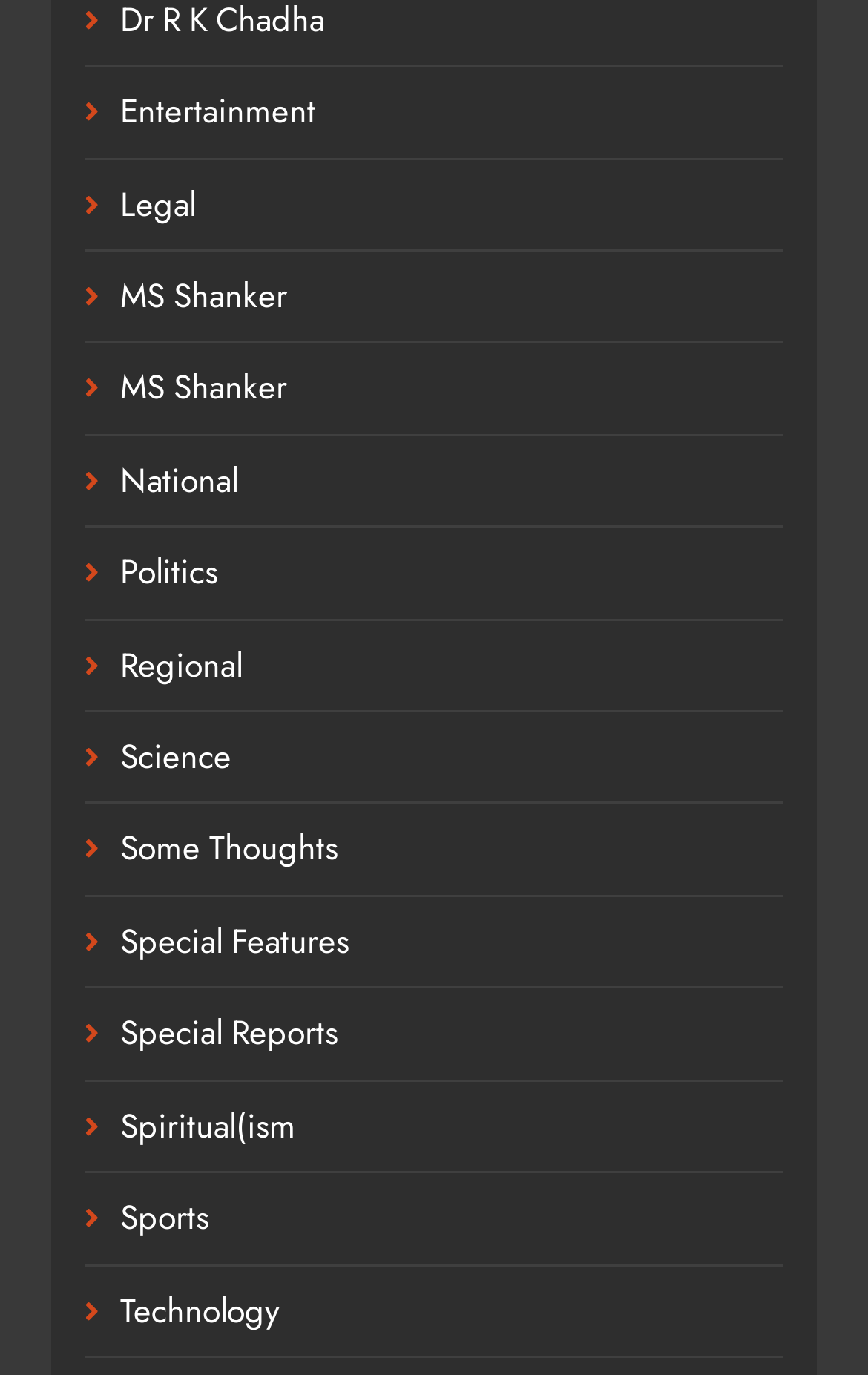What is the category located at the bottom?
Can you provide an in-depth and detailed response to the question?

By examining the y2 coordinates of the link elements, I found that the link element with the OCR text 'Technology' has the largest y2 value, which indicates that it is located at the bottom of the webpage.